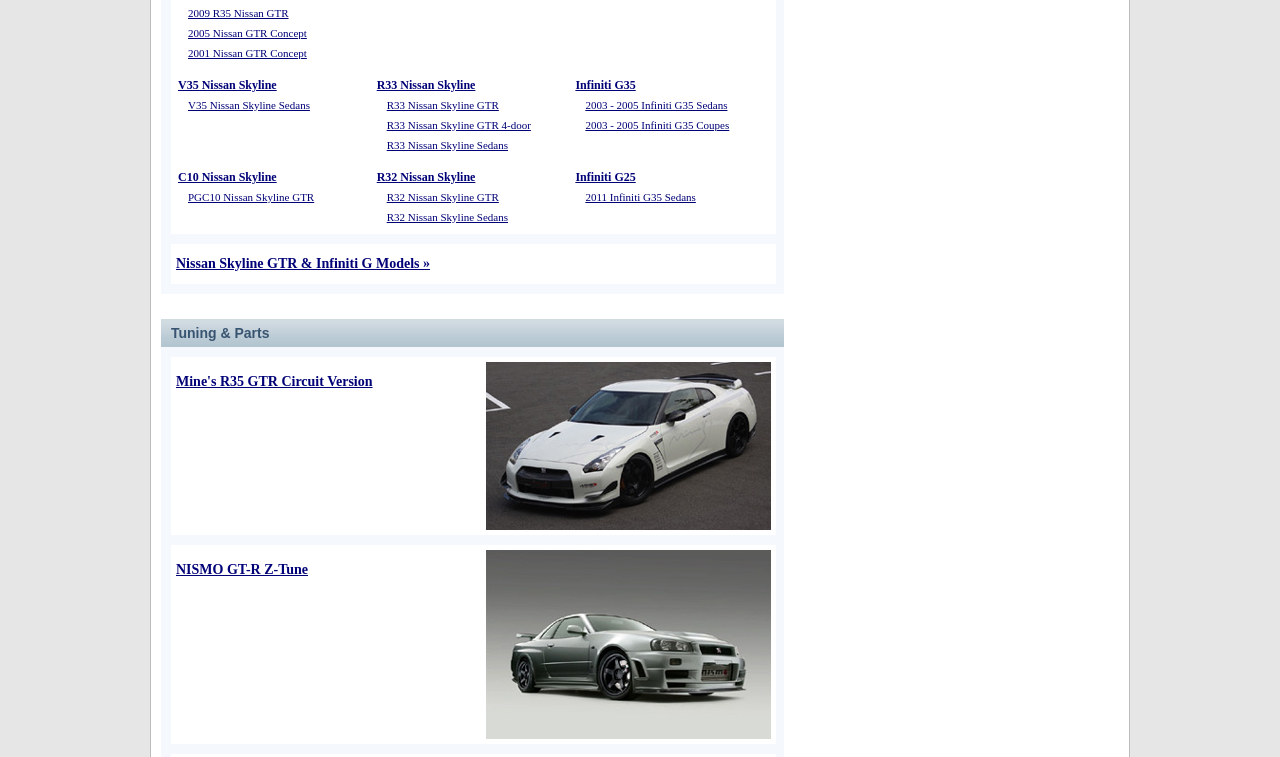Determine the bounding box of the UI component based on this description: "R33 Nissan Skyline GTR". The bounding box coordinates should be four float values between 0 and 1, i.e., [left, top, right, bottom].

[0.302, 0.131, 0.39, 0.147]